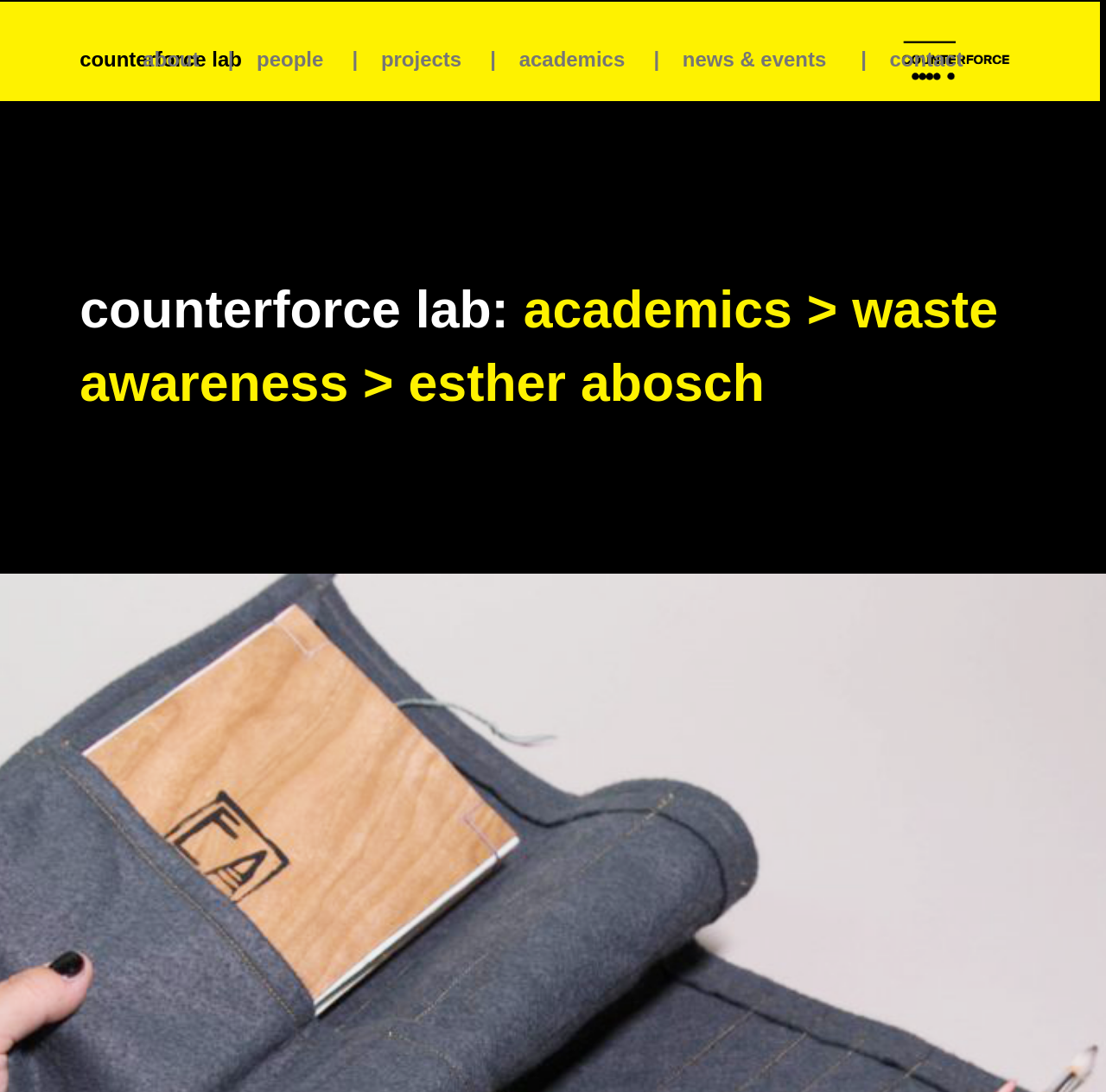Locate the bounding box coordinates of the area to click to fulfill this instruction: "explore projects page". The bounding box should be presented as four float numbers between 0 and 1, in the order [left, top, right, bottom].

[0.344, 0.043, 0.422, 0.066]